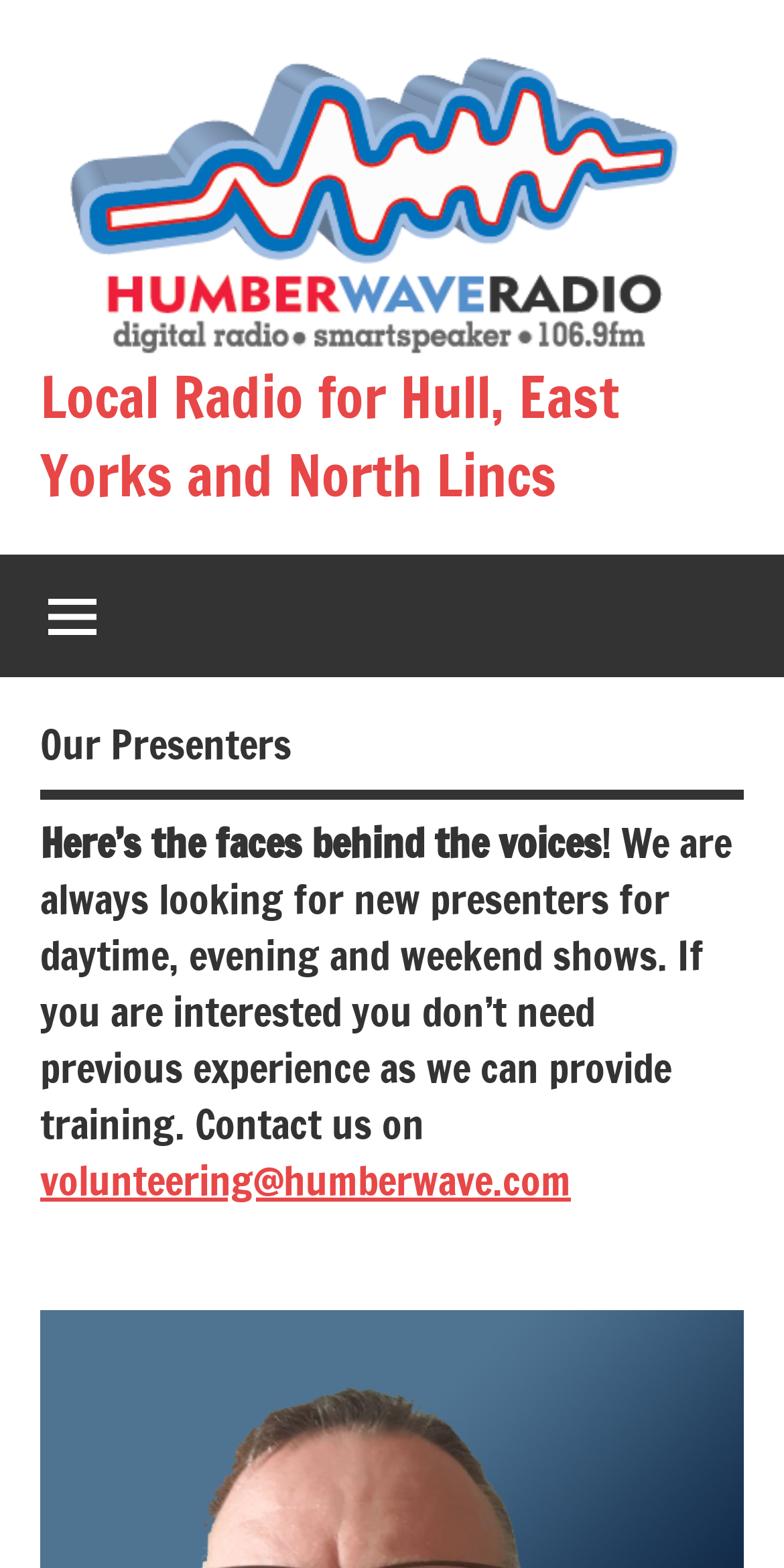Respond with a single word or phrase to the following question: What is the topic of the webpage?

Radio presenters